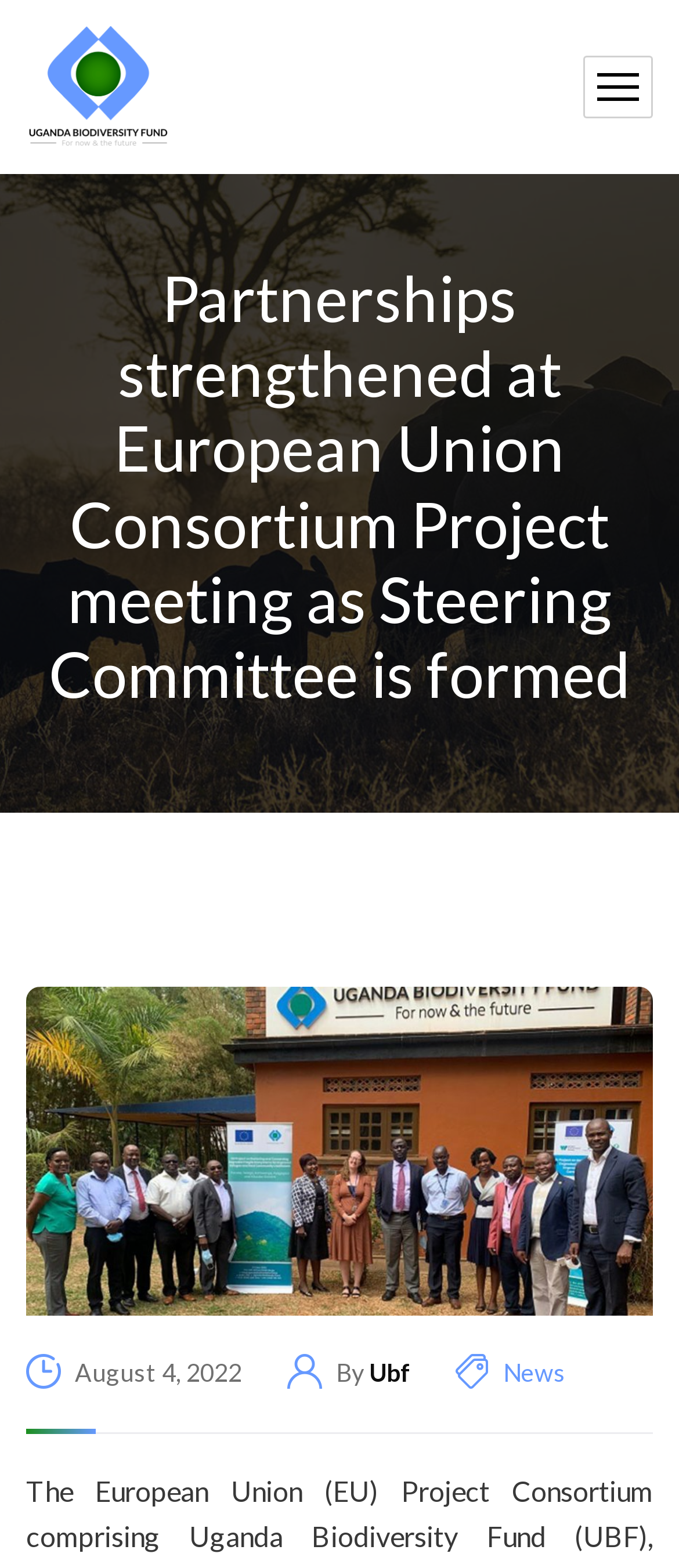Create an in-depth description of the webpage, covering main sections.

The webpage appears to be an article or news page, with a prominent heading that reads "Partnerships strengthened at European Union Consortium Project meeting as Steering Committee is formed". This heading is positioned near the top of the page, spanning almost the entire width.

Below the heading, there is a smaller text "August 4, 2022" positioned on the left side, indicating the date of the article. Next to the date, there is a text "By " followed by a link to "Ubf", which is likely the author or publisher of the article.

On the top-right corner of the page, there is a link to "Uganda Bio-Diversity Trust Fund" accompanied by a small image with the same name. This link is positioned above the heading.

Further down the page, there is another link to "News", which is placed on the right side, near the bottom of the heading.

The meta description provides some context to the article, mentioning the European Union (EU) Project Consortium and the formation of a Steering Committee, which is likely the main topic of the article.